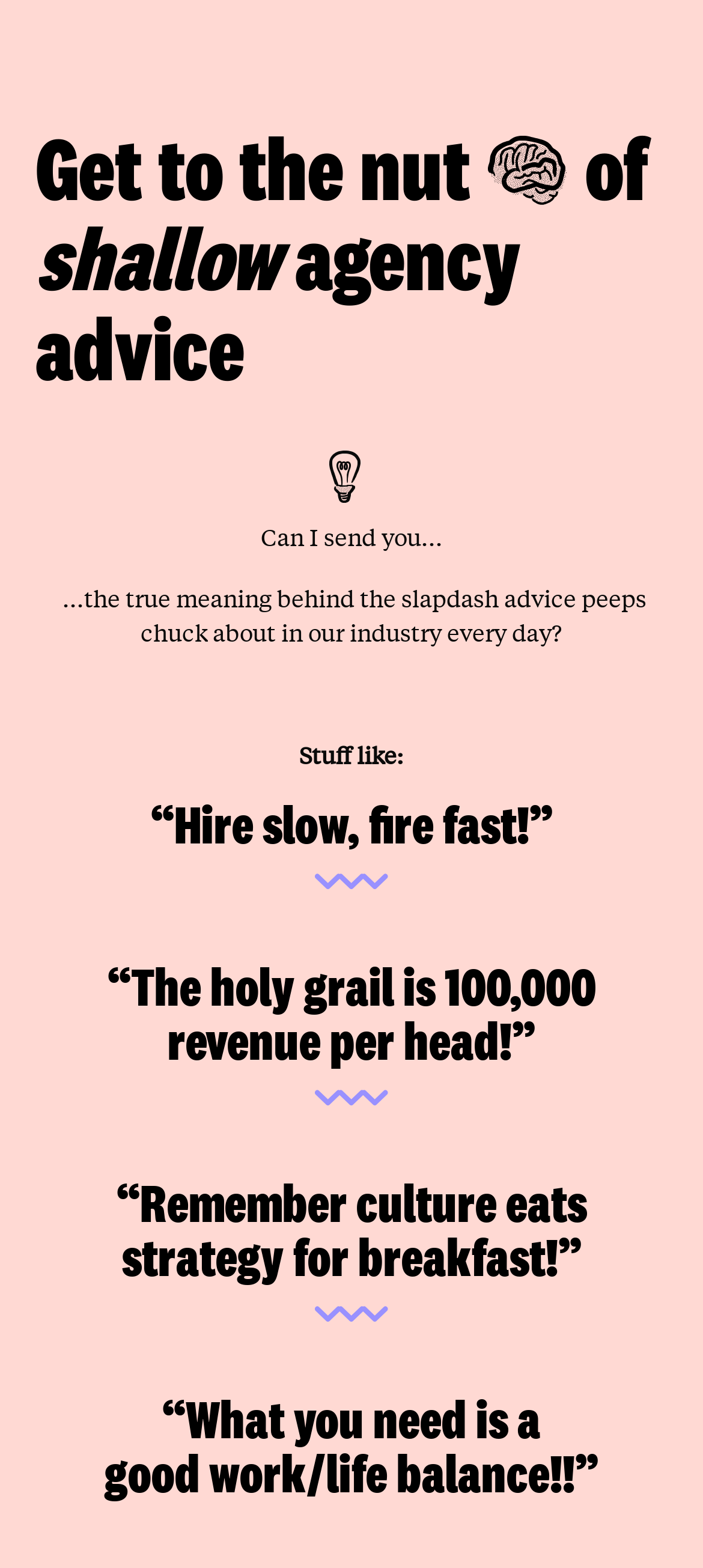Utilize the information from the image to answer the question in detail:
What is the main topic of discussion?

Based on the webpage content, it appears that the main topic of discussion is the true meaning behind common advice given in the industry, as indicated by the text 'the true meaning behind the slapdash advice peeps chuck about in our industry every day?' and the examples of advice provided, such as 'Hire slow, fire fast!' and 'Remember culture eats strategy for breakfast!'.